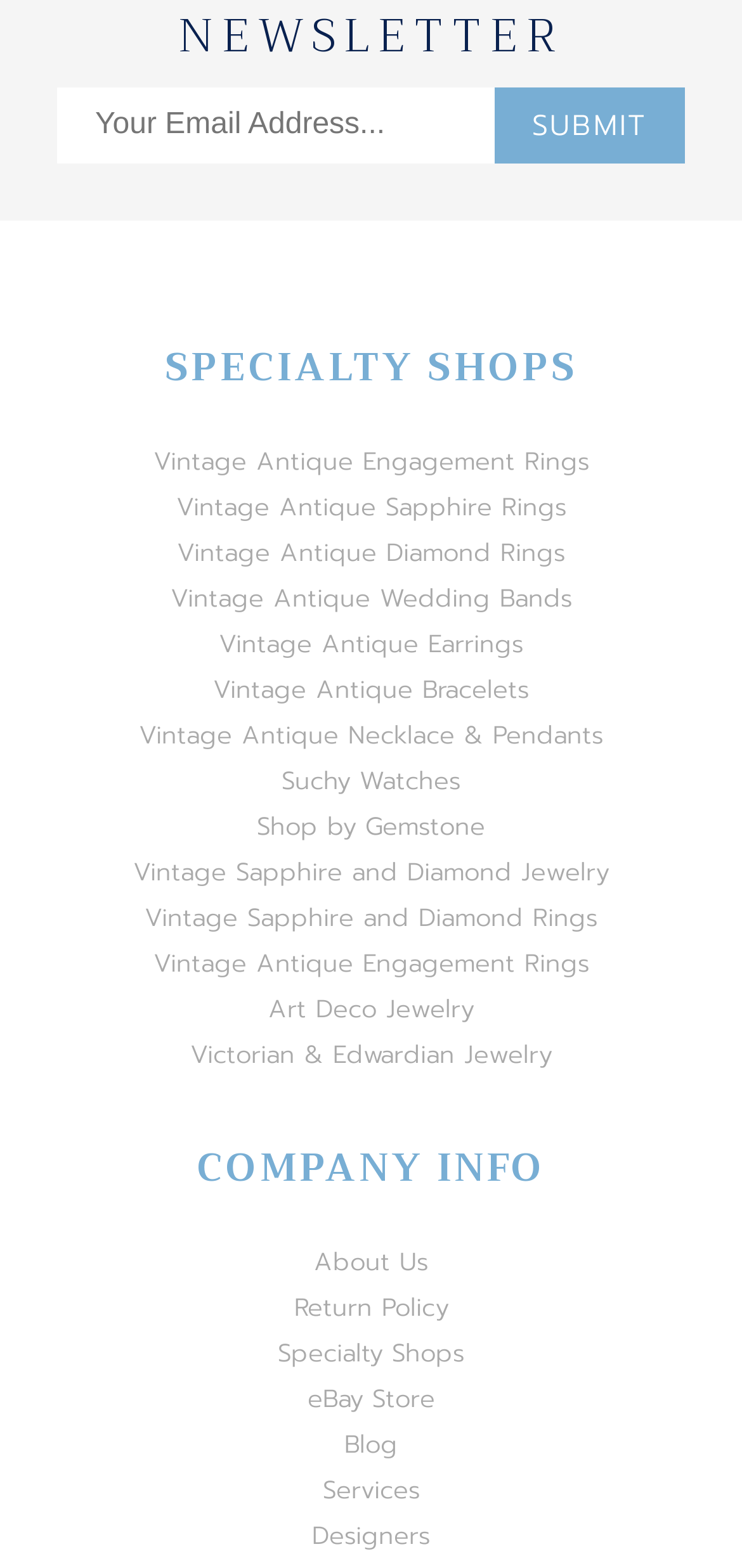Use a single word or phrase to answer the following:
How many links are listed under 'COMPANY INFO'?

7